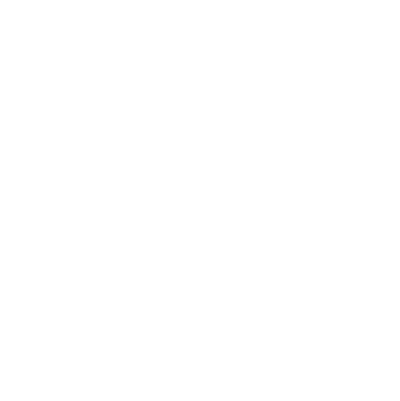Give a detailed account of everything present in the image.

The image displays a simplified icon representing a visual concept or operational theme related to "SECTOR PHOTOS." This could be associated with showcasing specific images or photographs relevant to a sector, indicating a focus on visual content that supports the broader message of high-quality radiation detection technologies. The context emphasizes the importance of safety and innovation in lighting, possibly inviting viewers to explore more information or larger versions of the images. The accompanying note suggests an interactive component, encouraging users to engage with the content for further insights.